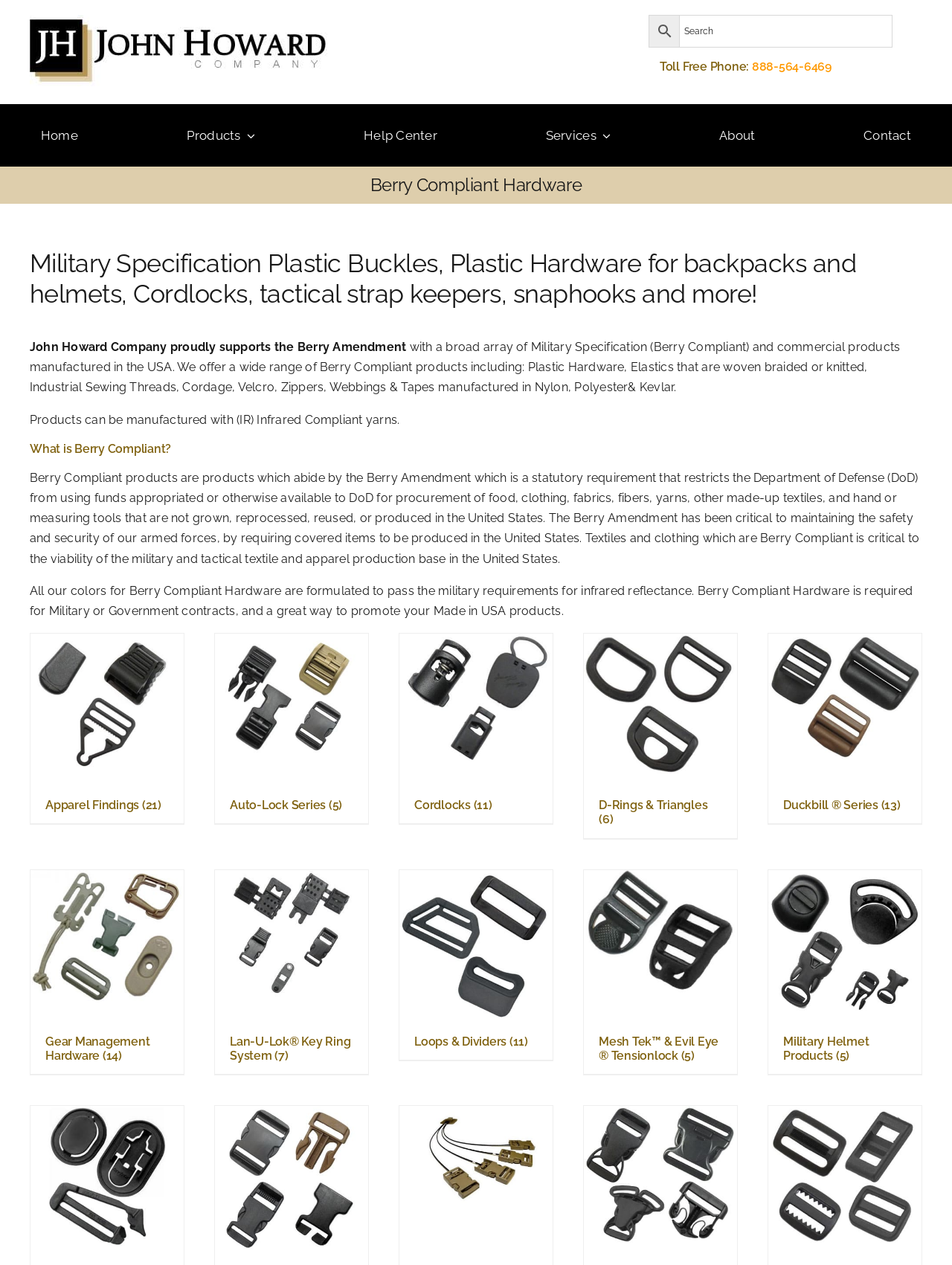Determine the bounding box coordinates of the clickable element to achieve the following action: 'Search for products'. Provide the coordinates as four float values between 0 and 1, formatted as [left, top, right, bottom].

[0.681, 0.012, 0.938, 0.038]